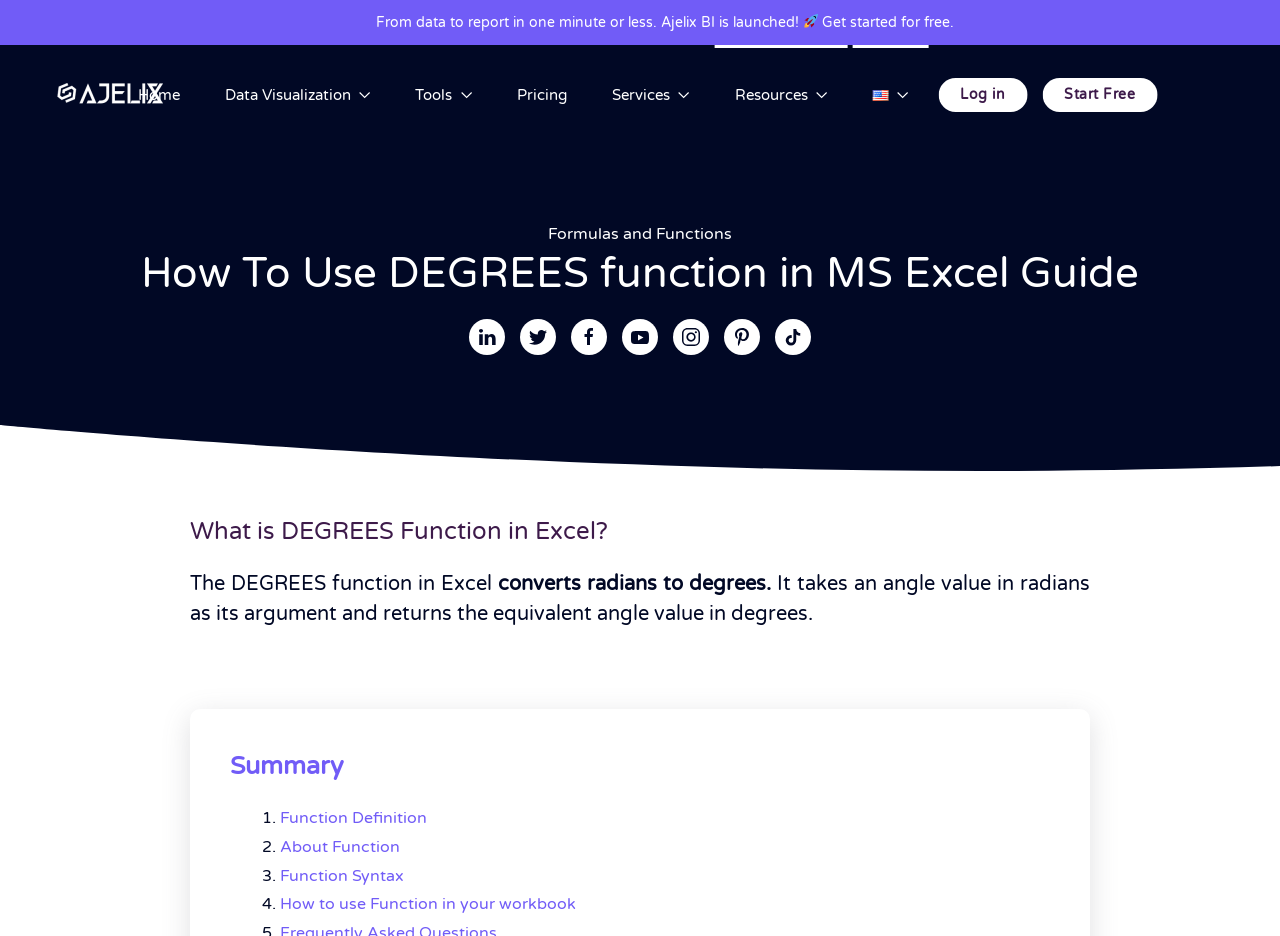Please specify the bounding box coordinates of the clickable region to carry out the following instruction: "Go to 'Formulas and Functions'". The coordinates should be four float numbers between 0 and 1, in the format [left, top, right, bottom].

[0.428, 0.24, 0.572, 0.261]